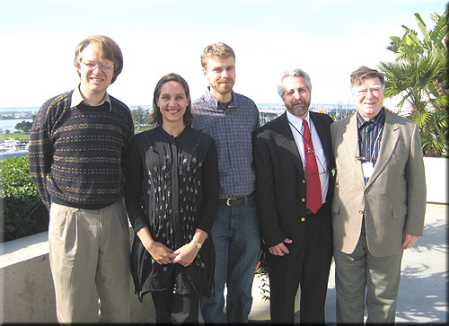Craft a thorough explanation of what is depicted in the image.

The image captures a group of five individuals standing outdoors, likely during a conference or academic event. They are positioned against a backdrop of a clear blue sky and a distant view of what appears to be a waterfront area, possibly in San Diego, as suggested by the file name "SanDiego-3.jpg." 

The individuals are dressed in a mix of formal and semi-formal attire. The first person on the left is wearing glasses and a patterned sweater, exuding a scholarly appearance. Next to him, a woman stands smiling, dressed in black and demonstrating a friendly demeanor. The third individual, a man with a beard, wears a plaid shirt, offering a casual yet professional look. Following him is another man in a suit and tie, who conveys a sense of authority or formality. Finally, the last person on the right appears in a light-colored blazer, contributing to the group's diverse attire.

This photograph reflects a moment of camaraderie and collaboration among academics, likely connected to discussions on topics such as set theory and logic, as well as the historical development of mathematical concepts in contemporary culture. The setting hints at a symposium or meeting focused on intellectual exchange, underscoring the significance of community in scholarly pursuits.